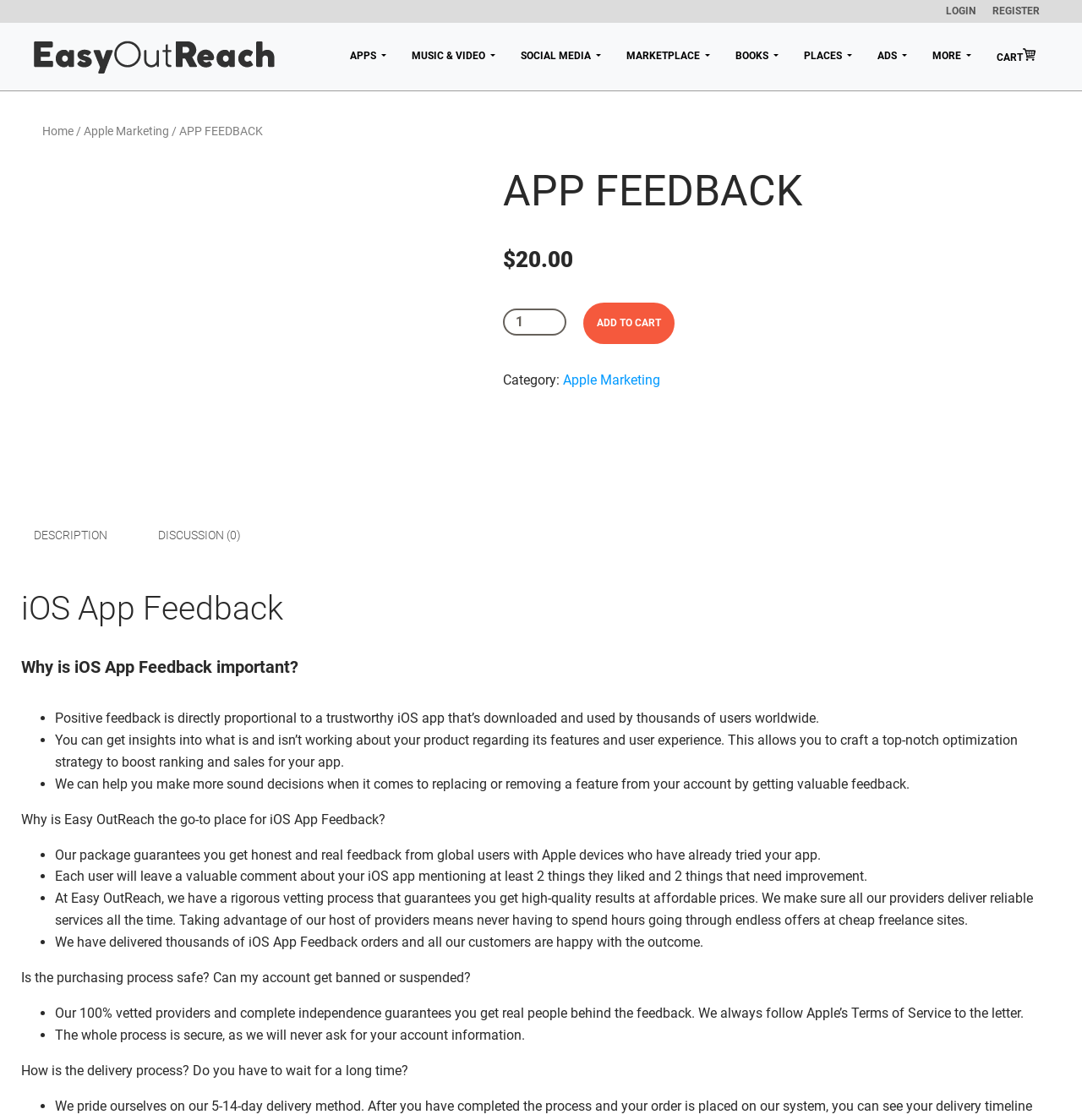Please locate the bounding box coordinates of the element that needs to be clicked to achieve the following instruction: "Choose the DESCRIPTION tab". The coordinates should be four float numbers between 0 and 1, i.e., [left, top, right, bottom].

[0.02, 0.464, 0.111, 0.491]